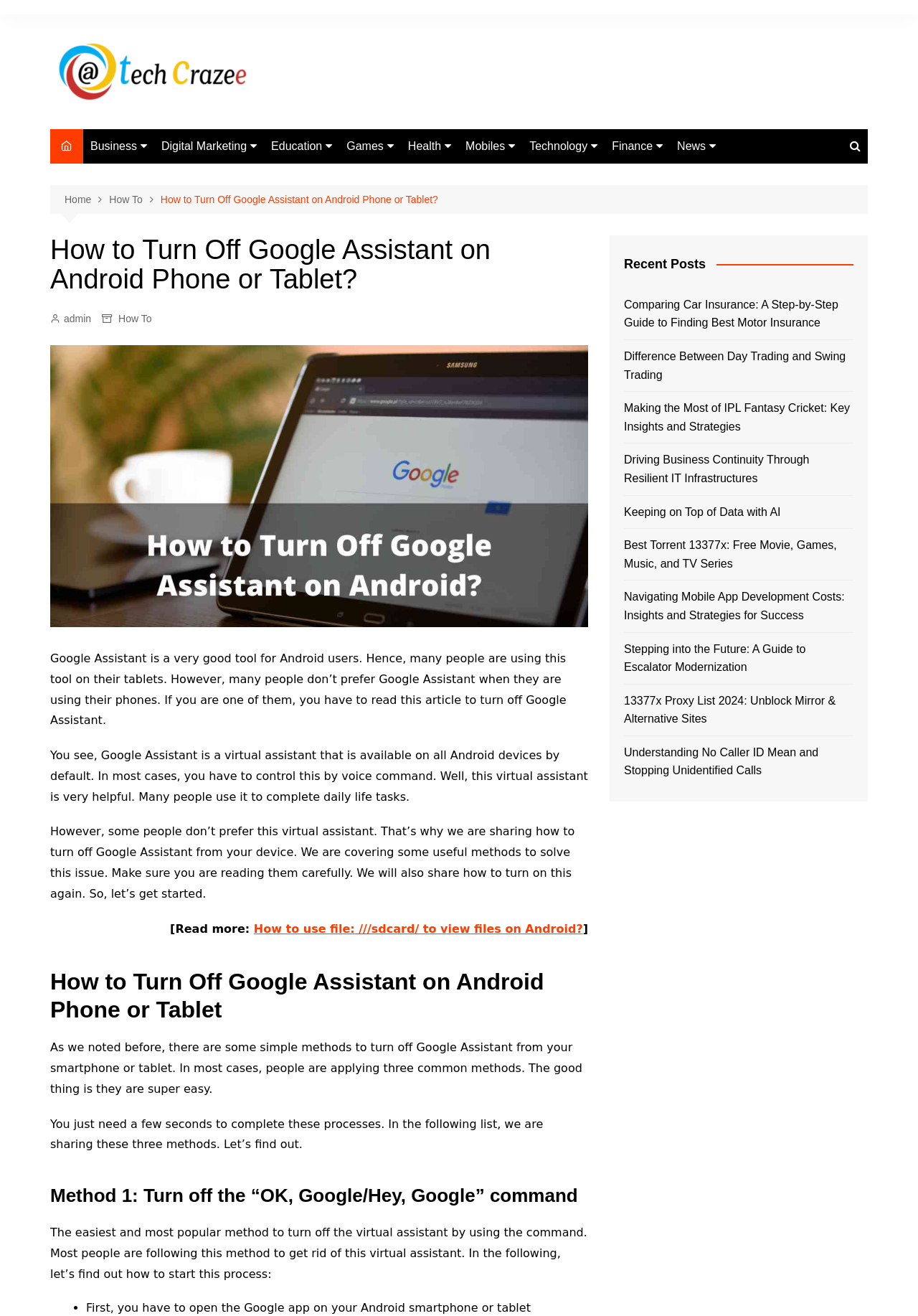Provide the bounding box coordinates of the UI element this sentence describes: "Mobiles".

[0.499, 0.098, 0.569, 0.124]